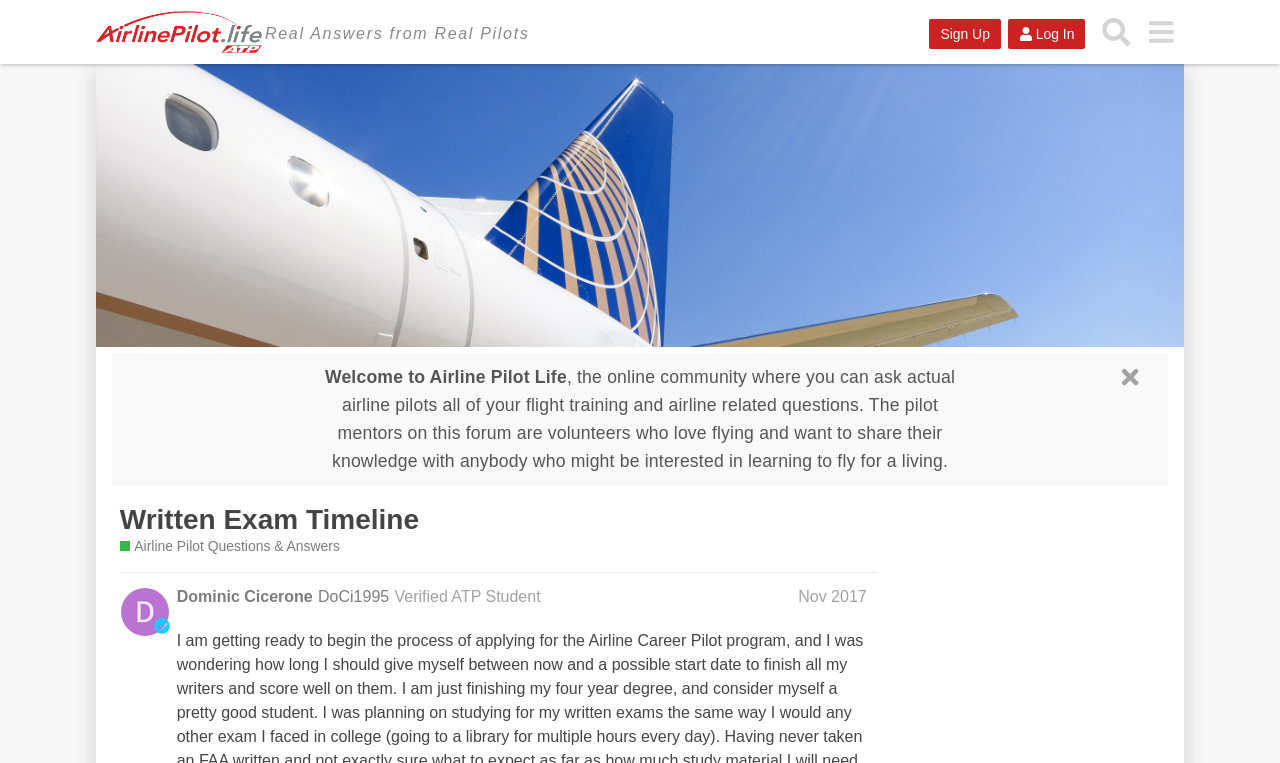Using the provided element description, identify the bounding box coordinates as (top-left x, top-left y, bottom-right x, bottom-right y). Ensure all values are between 0 and 1. Description: alt="Airline Pilot Life"

[0.075, 0.014, 0.205, 0.07]